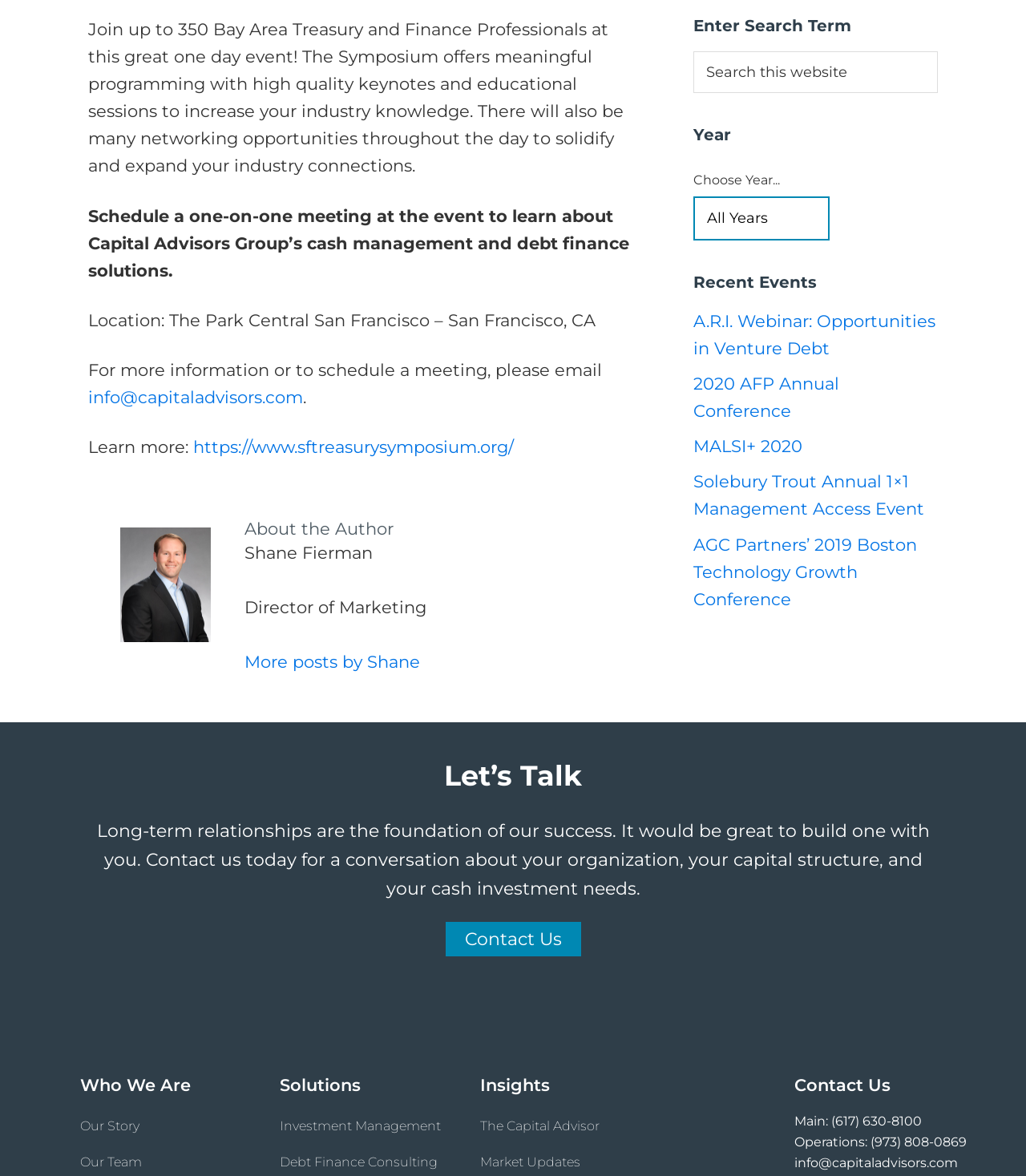Provide the bounding box for the UI element matching this description: "https://www.sftreasurysymposium.org/".

[0.188, 0.372, 0.501, 0.389]